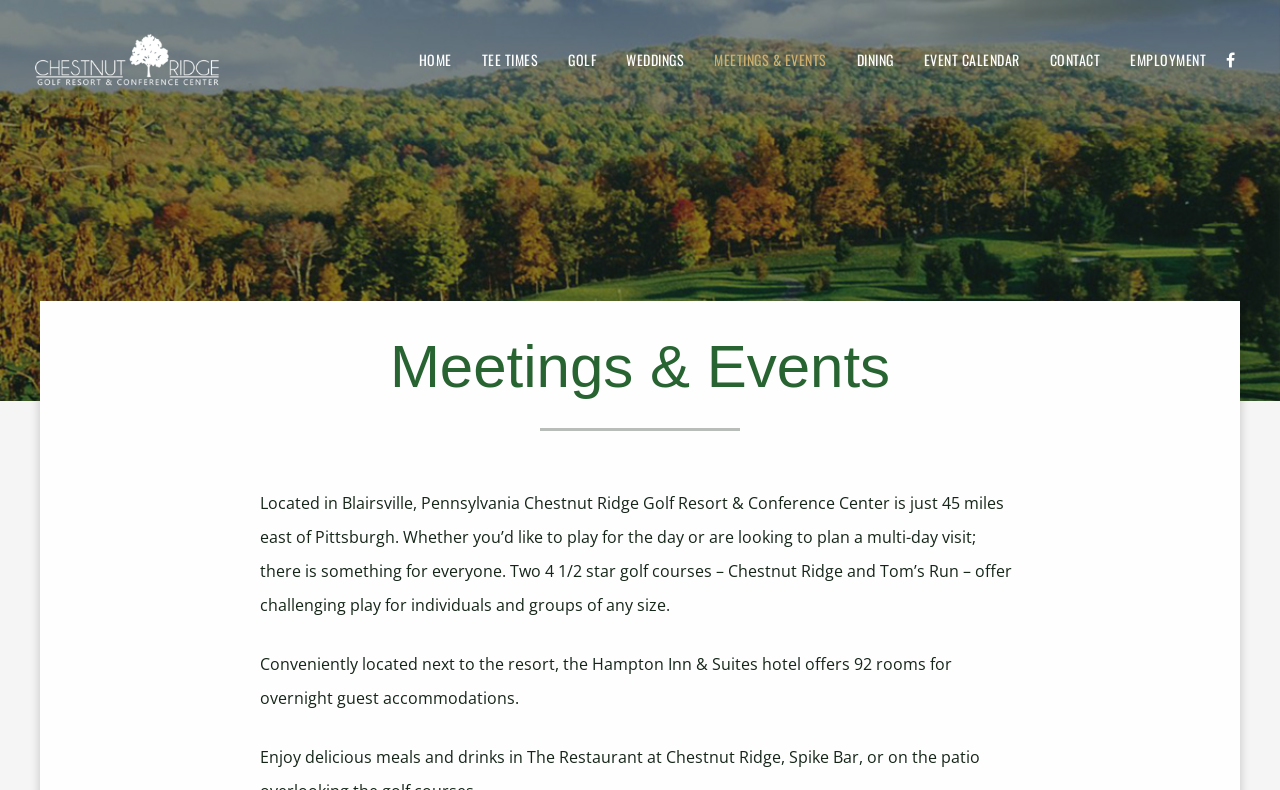Please find the main title text of this webpage.

Meetings & Events